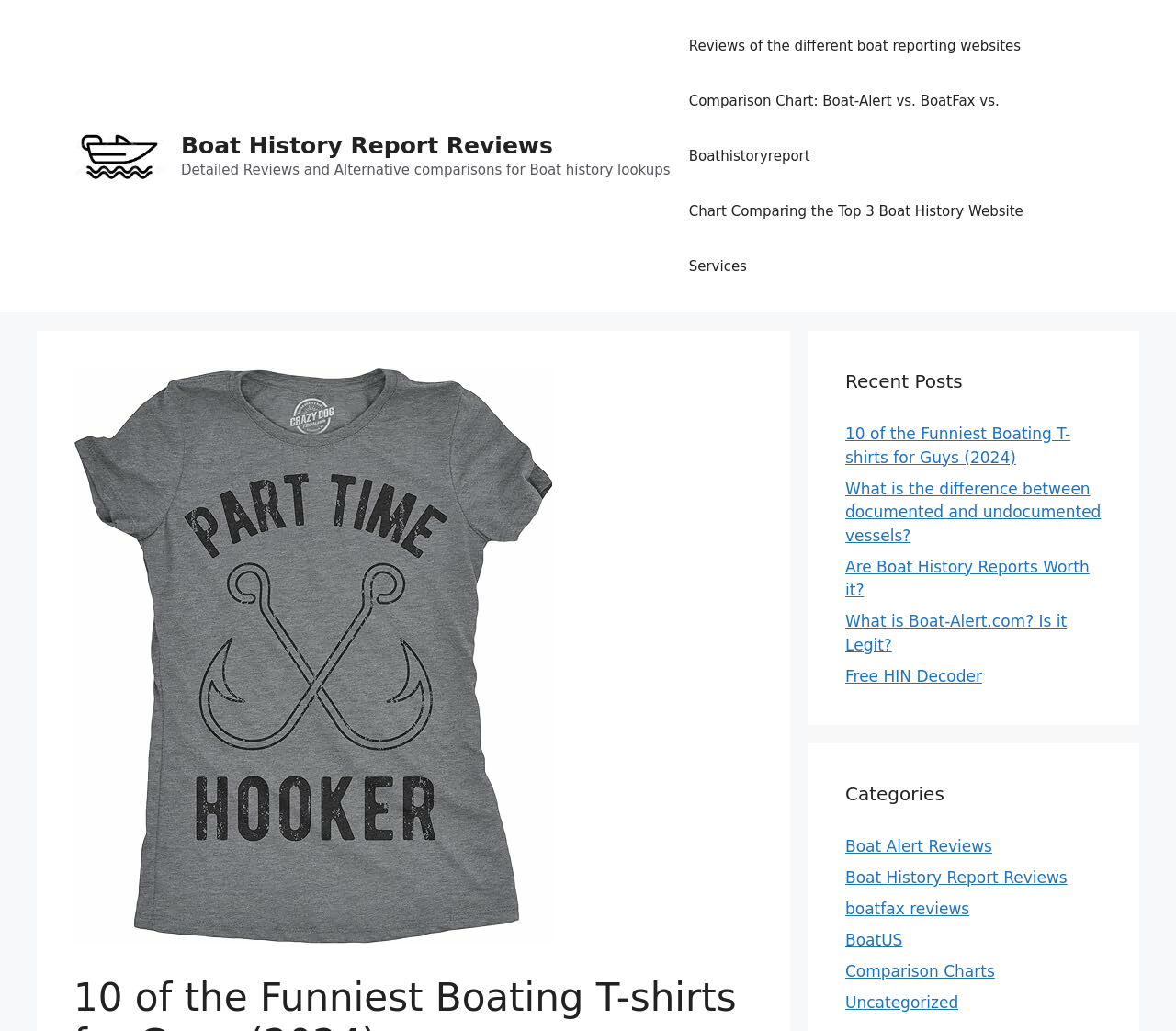What is the position of the 'Recent Posts' section?
Using the image, answer in one word or phrase.

Below the banner